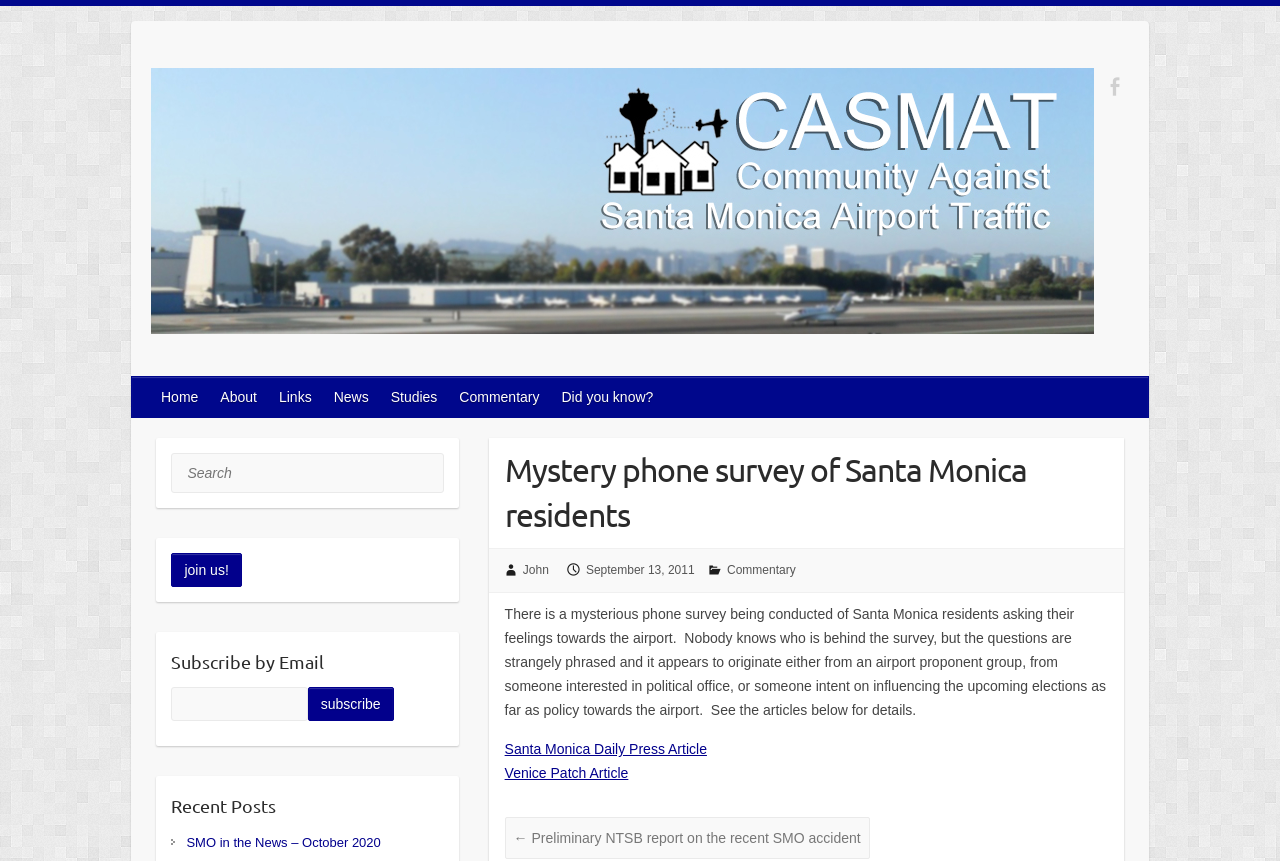Identify the bounding box coordinates of the clickable region to carry out the given instruction: "Search for something".

[0.134, 0.526, 0.347, 0.573]